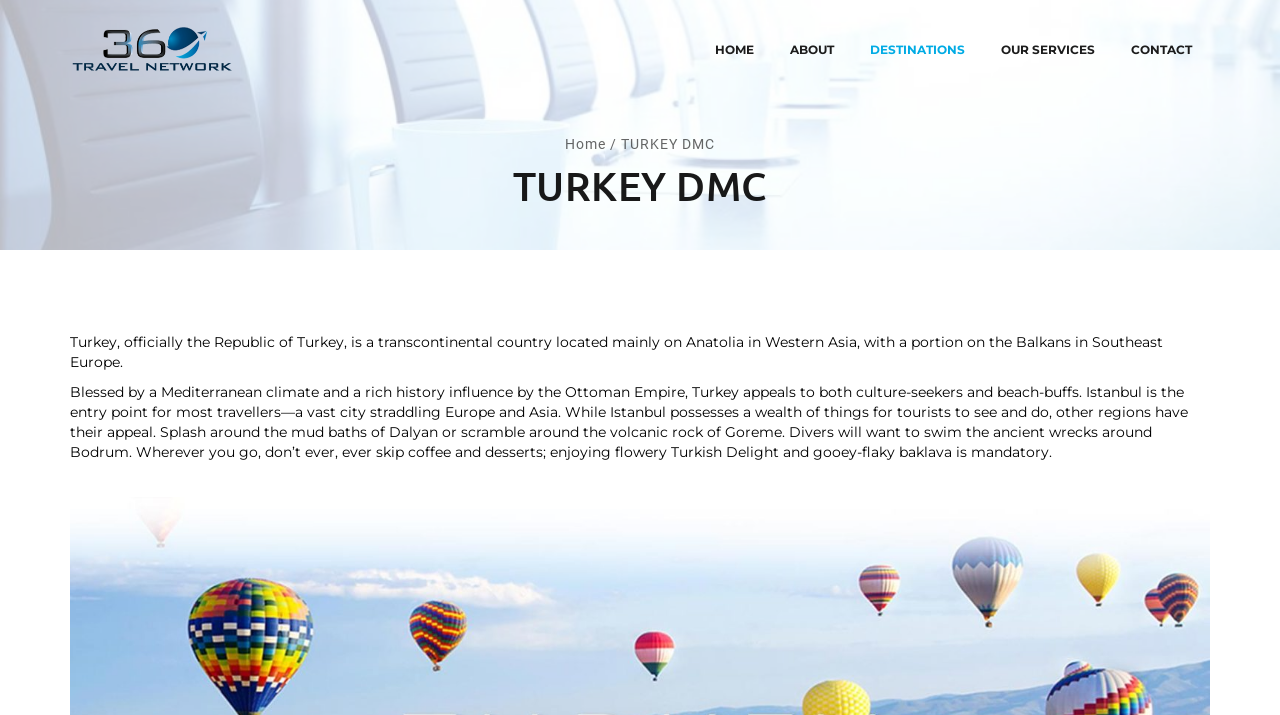What is the name of the city that is the entry point for most travelers?
Please provide a comprehensive answer based on the details in the screenshot.

According to the webpage content, specifically the StaticText element with the text 'Istanbul is the entry point for most travellers—a vast city straddling Europe and Asia.', it is clear that the city being referred to is Istanbul.